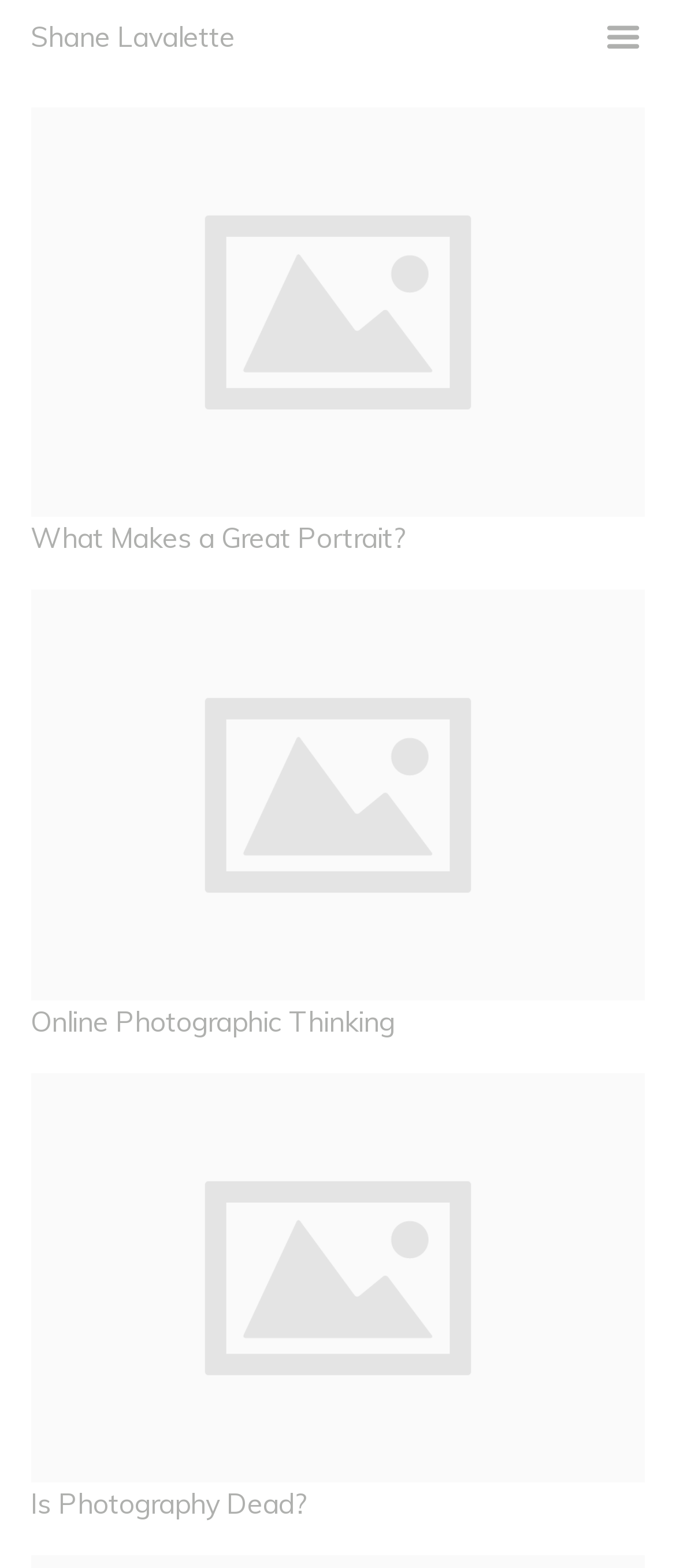Use a single word or phrase to answer the question: How many links are on this webpage?

7